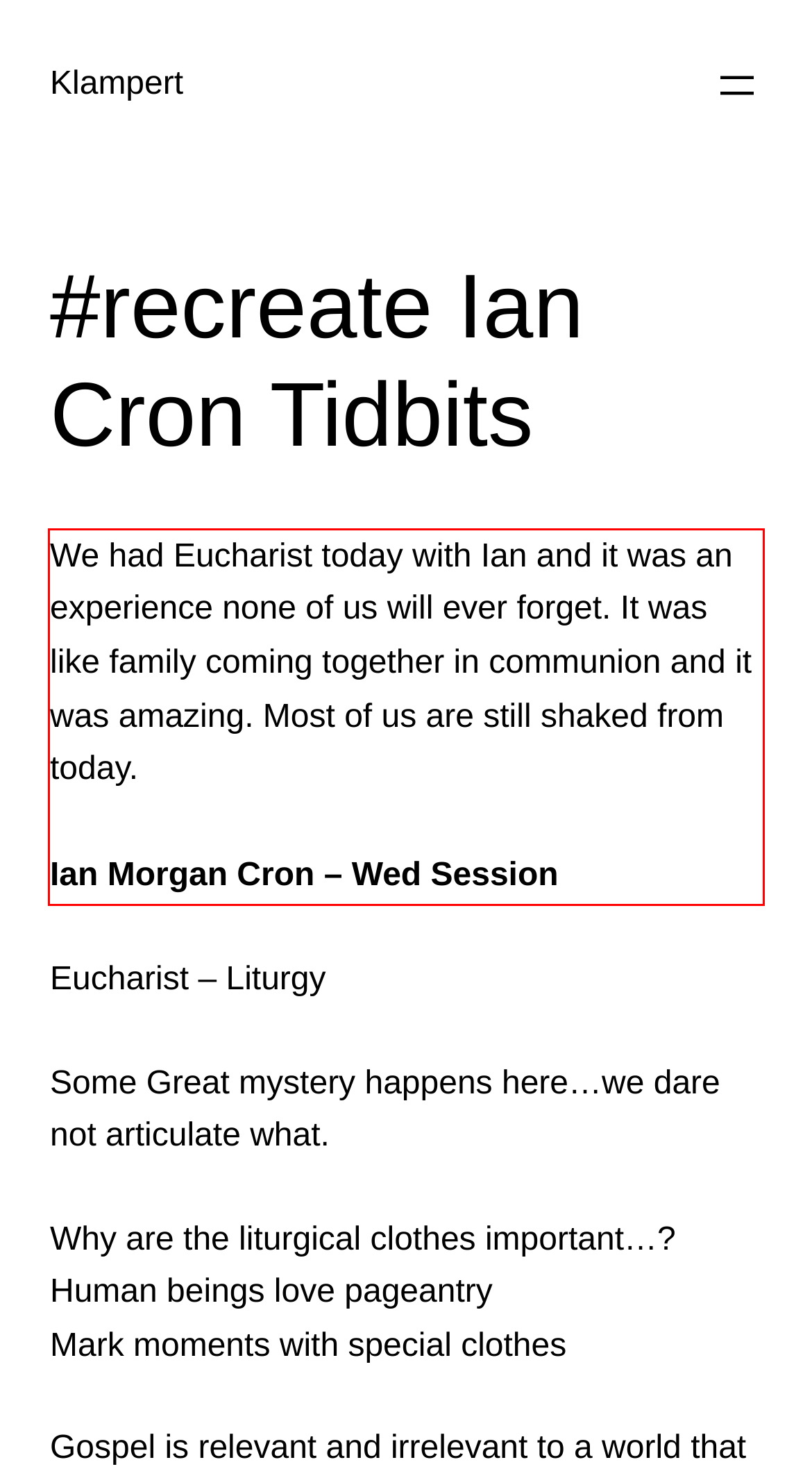Using the provided webpage screenshot, recognize the text content in the area marked by the red bounding box.

We had Eucharist today with Ian and it was an experience none of us will ever forget. It was like family coming together in communion and it was amazing. Most of us are still shaked from today. Ian Morgan Cron – Wed Session